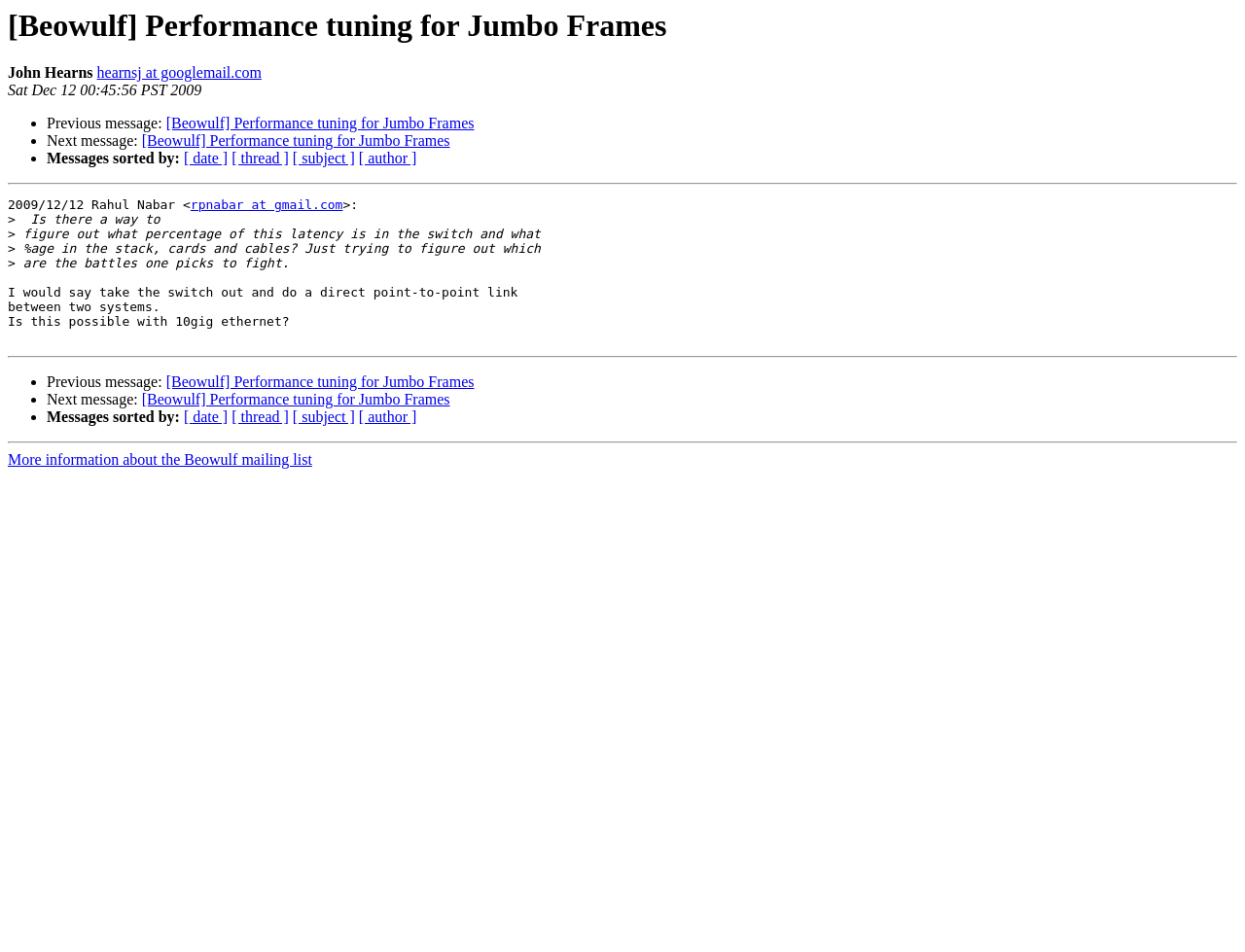Determine the bounding box coordinates of the clickable region to follow the instruction: "Get more information about the Beowulf mailing list".

[0.006, 0.474, 0.251, 0.492]